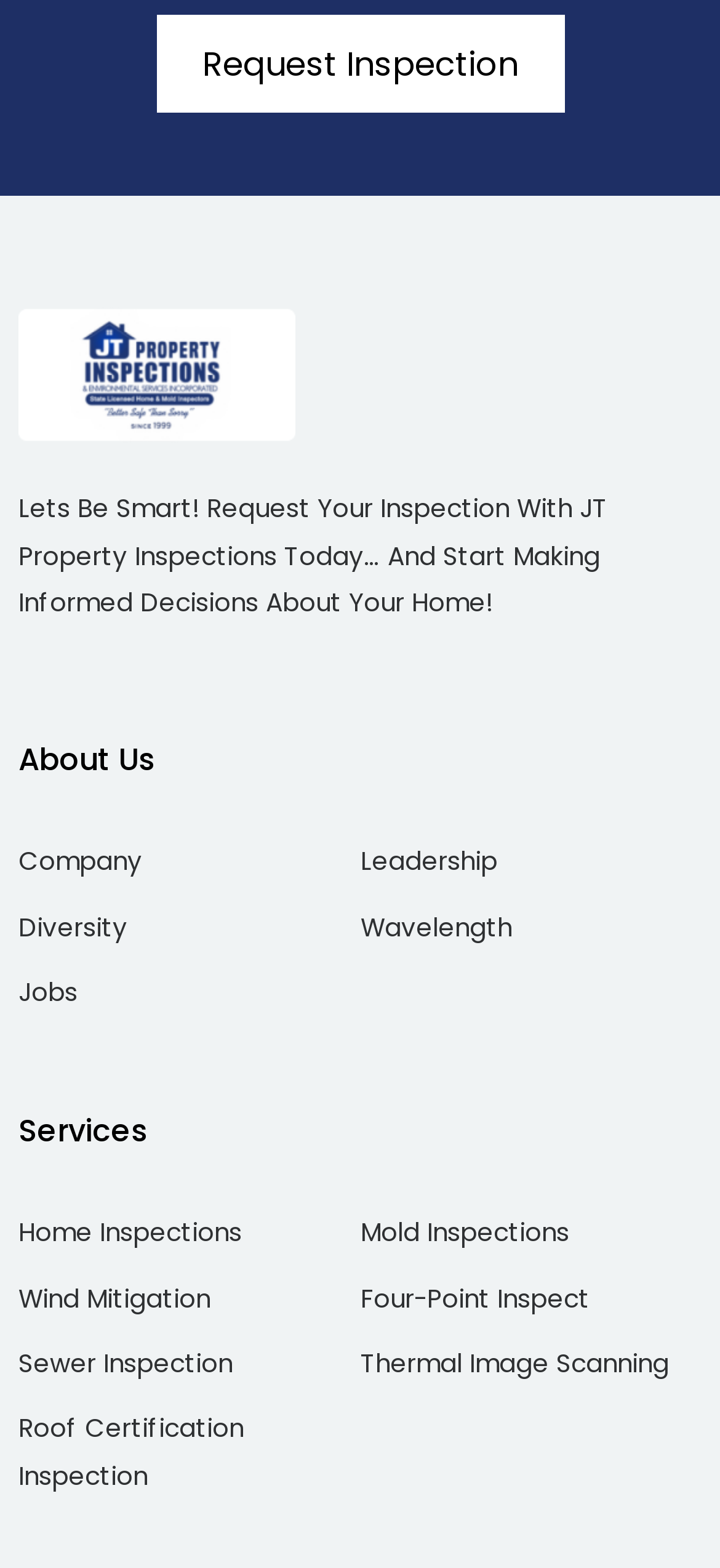Specify the bounding box coordinates of the element's area that should be clicked to execute the given instruction: "Get information about mold inspections". The coordinates should be four float numbers between 0 and 1, i.e., [left, top, right, bottom].

[0.501, 0.775, 0.791, 0.798]